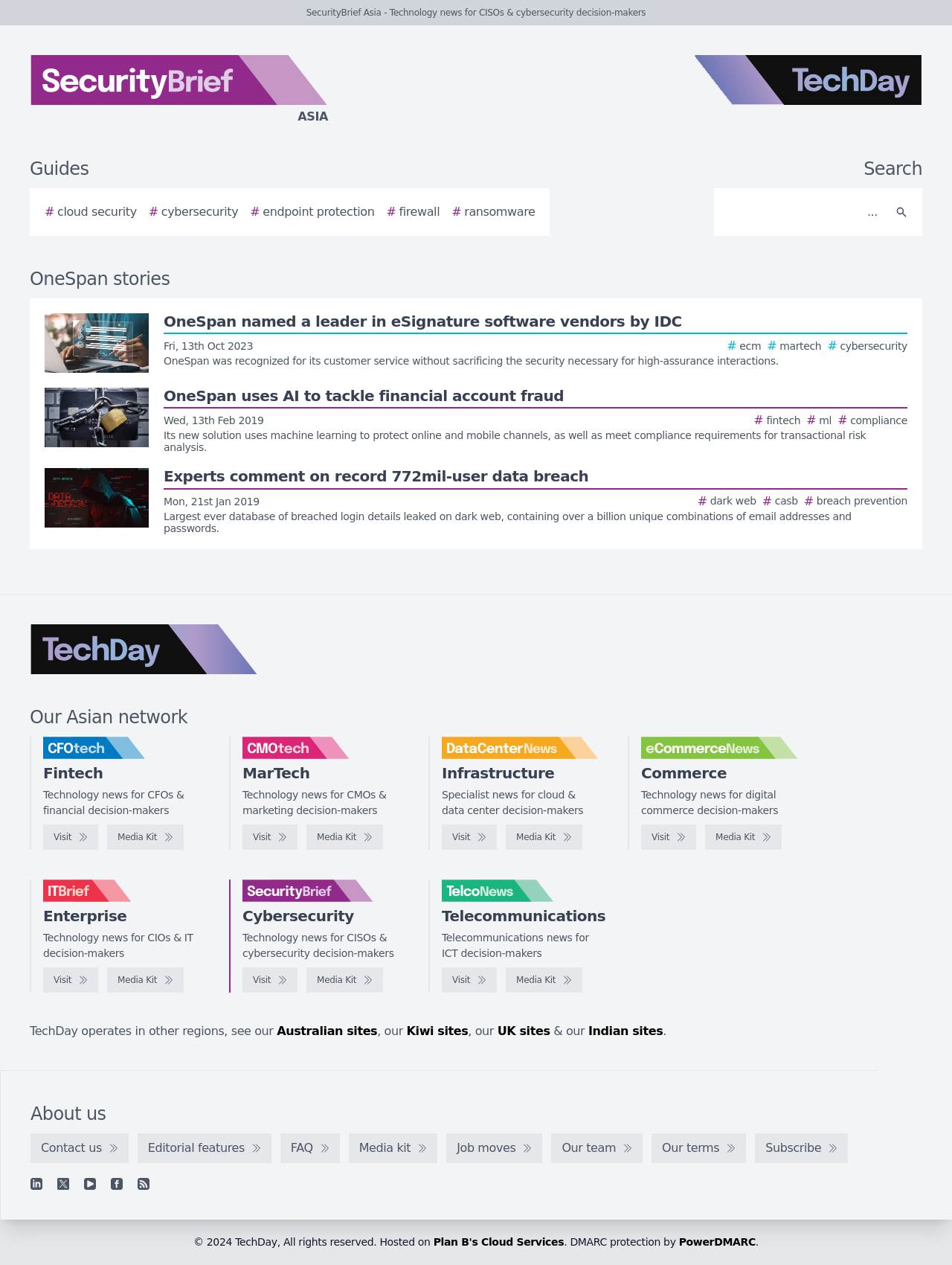Review the image closely and give a comprehensive answer to the question: What is the topic of the first story?

I looked at the first story link and found that it mentions 'eSignature software vendors' as the topic.